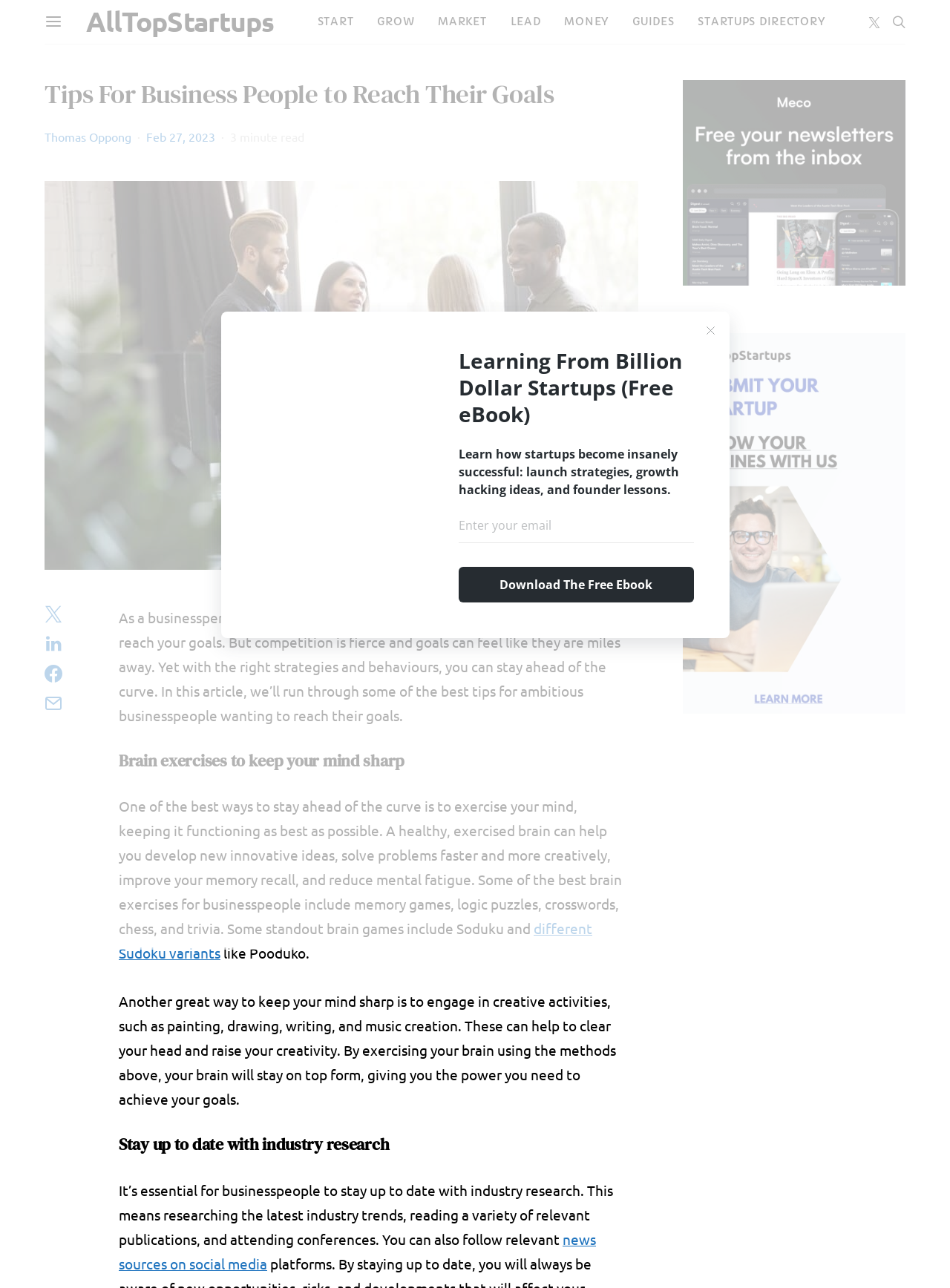What is the author of the article?
Using the information from the image, provide a comprehensive answer to the question.

I found the author's name by looking at the header section of the webpage, where it says 'Tips For Business People to Reach Their Goals' and below that, there is a link with the text 'Thomas Oppong', which indicates the author of the article.